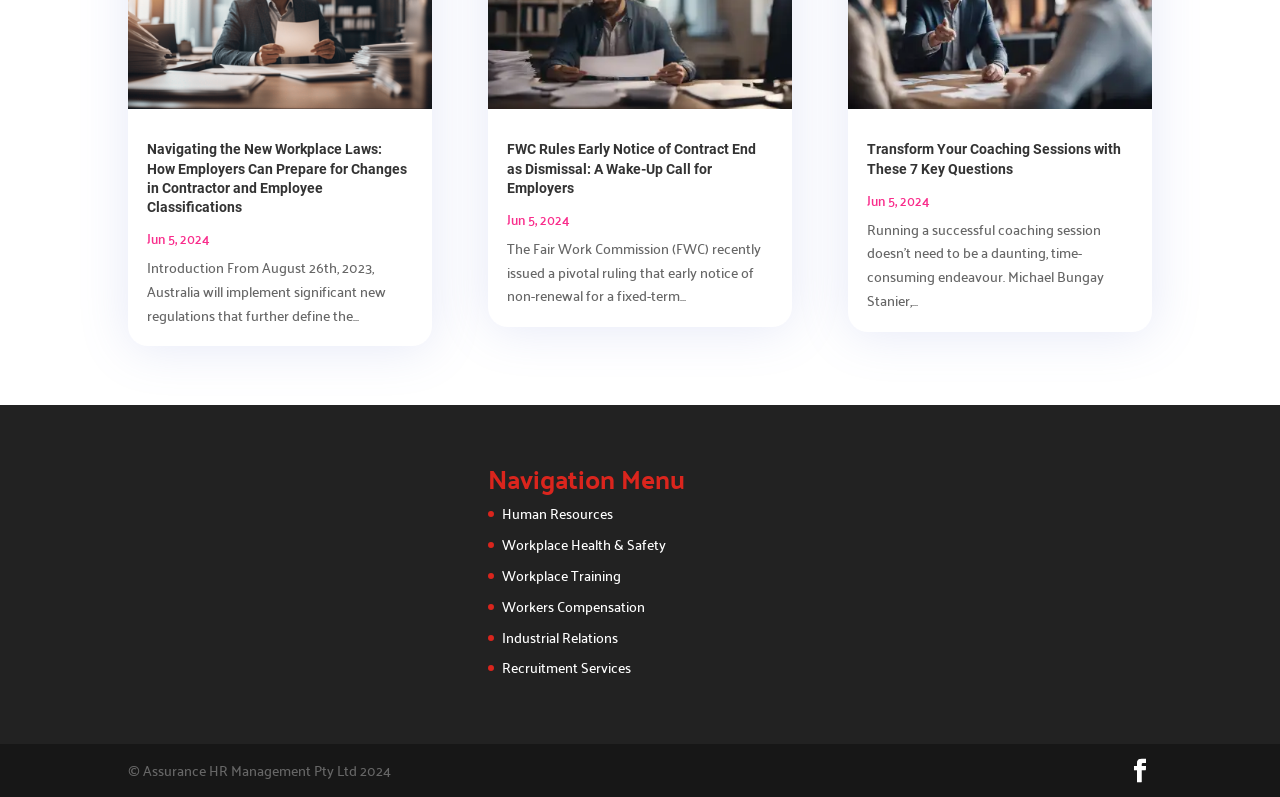Please answer the following question using a single word or phrase: 
How many articles are on this page?

3